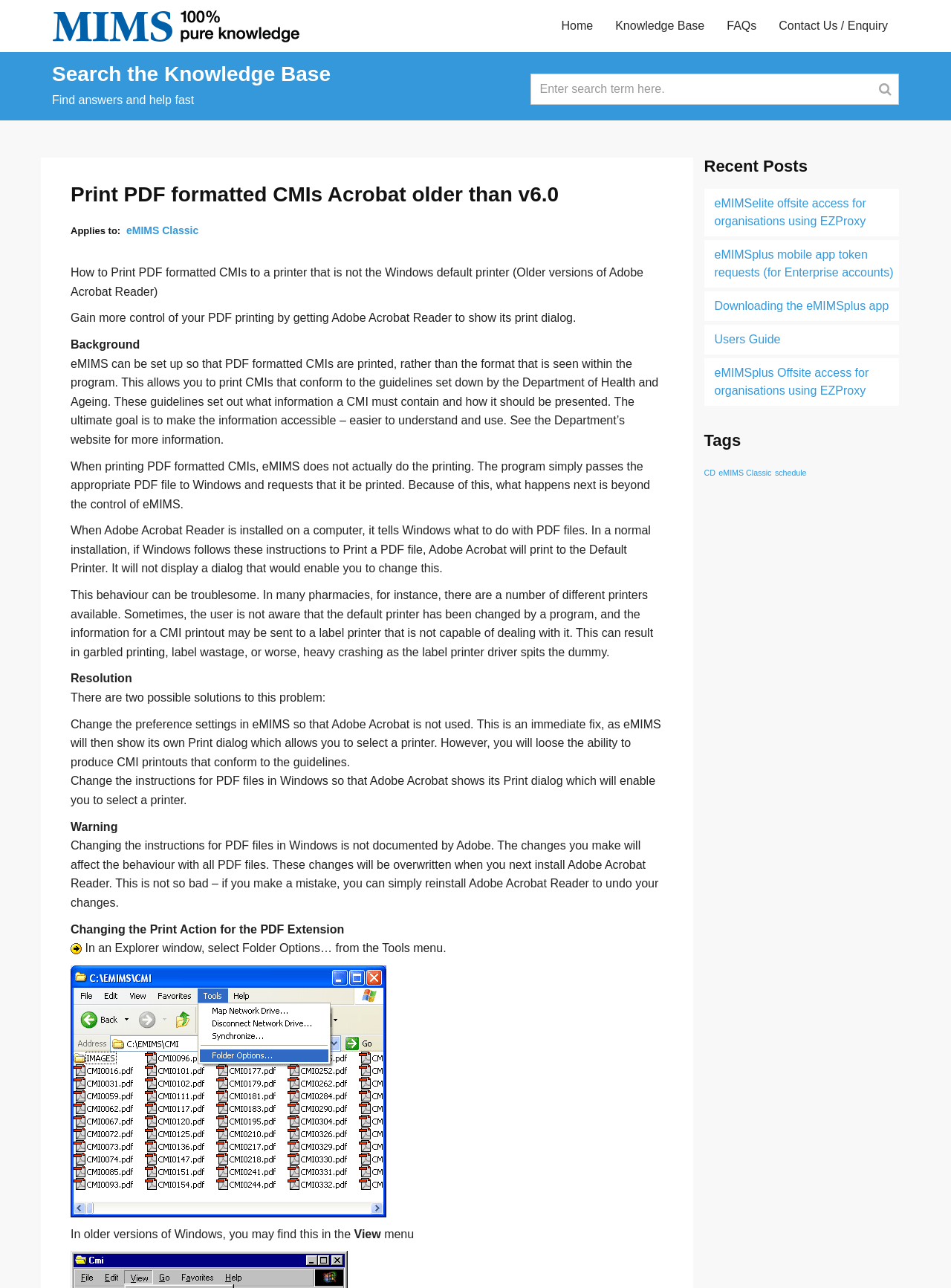Based on the image, provide a detailed response to the question:
What is the purpose of printing PDF formatted CMIs?

The webpage explains that printing PDF formatted CMIs allows users to print CMIs that conform to the guidelines set down by the Department of Health and Ageing, making the information accessible and easier to understand and use.